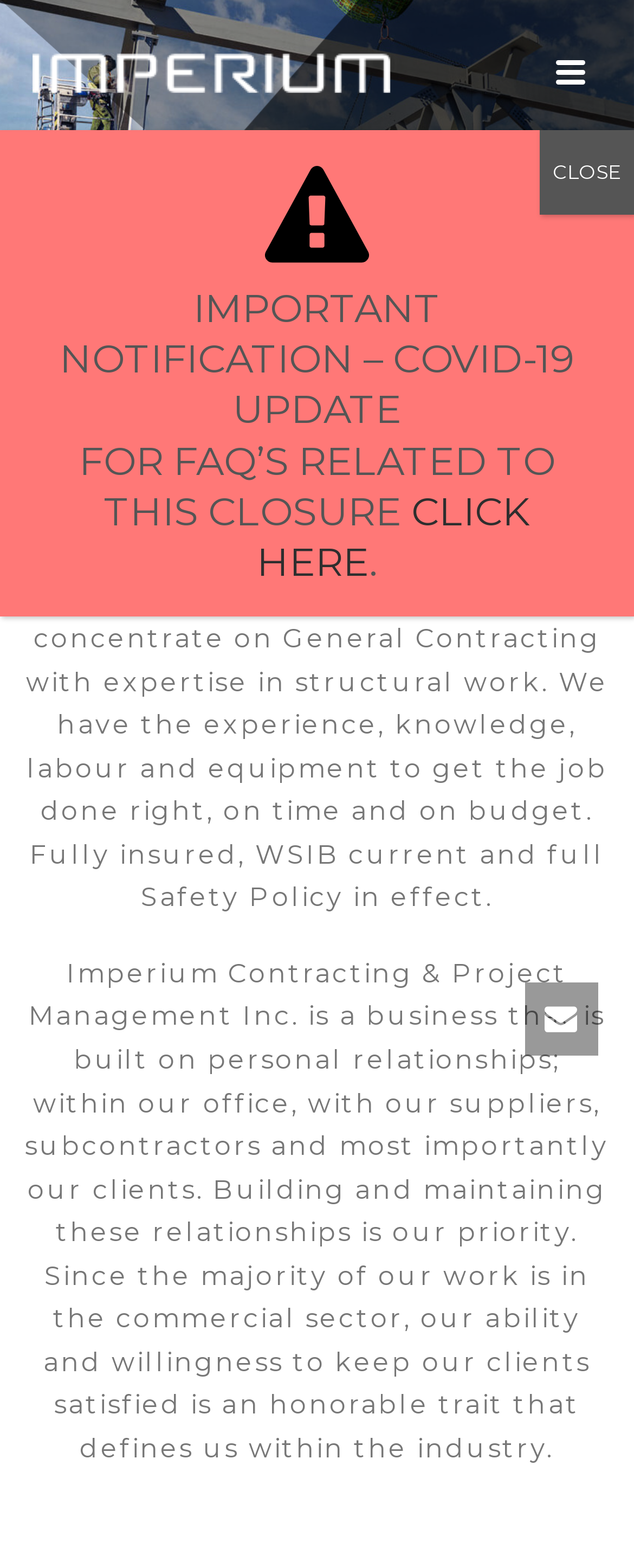Create a detailed summary of all the visual and textual information on the webpage.

The webpage is about Imperium Contracting, a general contracting company with expertise in structural work. At the top, there is a heading "ABOUT IMPERIUM" that is centered and takes up most of the width of the page. Below the heading, there are two paragraphs of text that describe the company's history, services, and values. The paragraphs are left-aligned and take up most of the width of the page.

To the right of the paragraphs, there is an image that is roughly one-quarter of the way down from the top of the page. Below the image, there is a notification section with a bold heading "IMPORTANT NOTIFICATION – COVID-19 UPDATE" and a subheading "FOR FAQ’S RELATED TO THIS CLOSURE". There is a link "CLICK HERE" below the subheading, which is centered and takes up about half of the width of the notification section.

At the top-right corner of the page, there is a button "Close" that is used to close the notification section. The button is small and rectangular in shape.

There are also two links on the page, but they do not have any descriptive text.